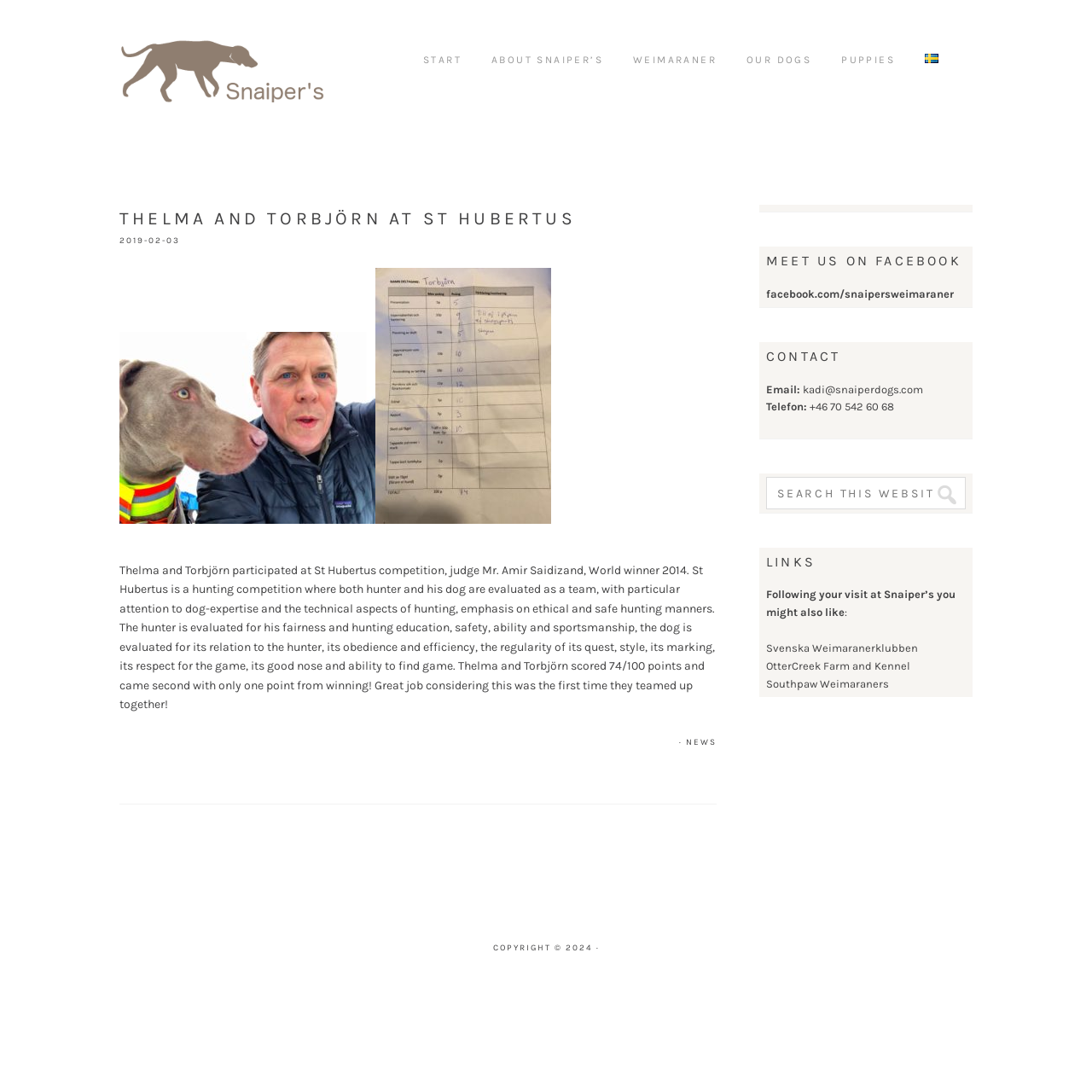Identify the bounding box coordinates of the part that should be clicked to carry out this instruction: "Read more about Thelma and Torbjörn's competition".

[0.109, 0.188, 0.656, 0.737]